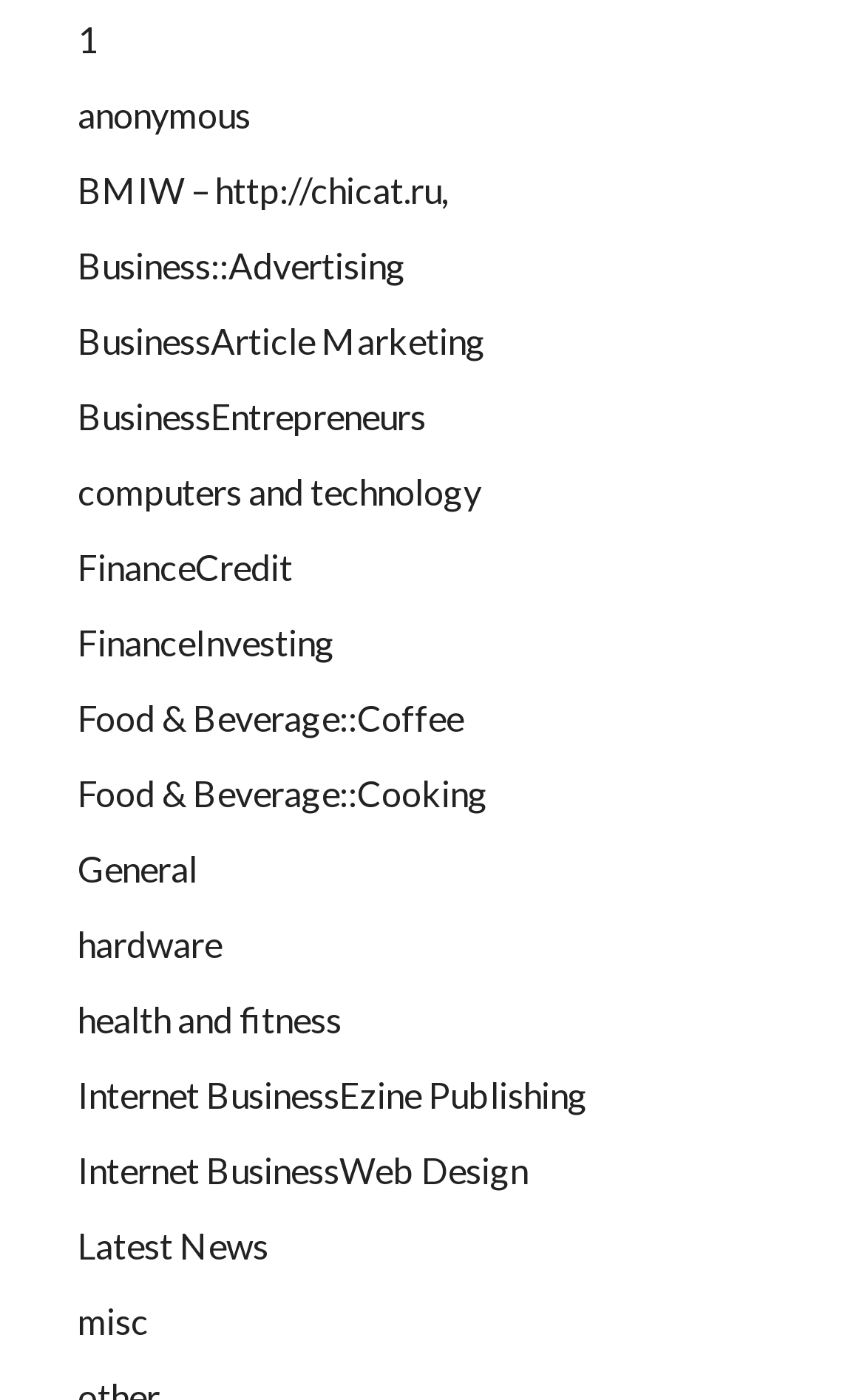How many categories are listed?
Refer to the image and respond with a one-word or short-phrase answer.

18